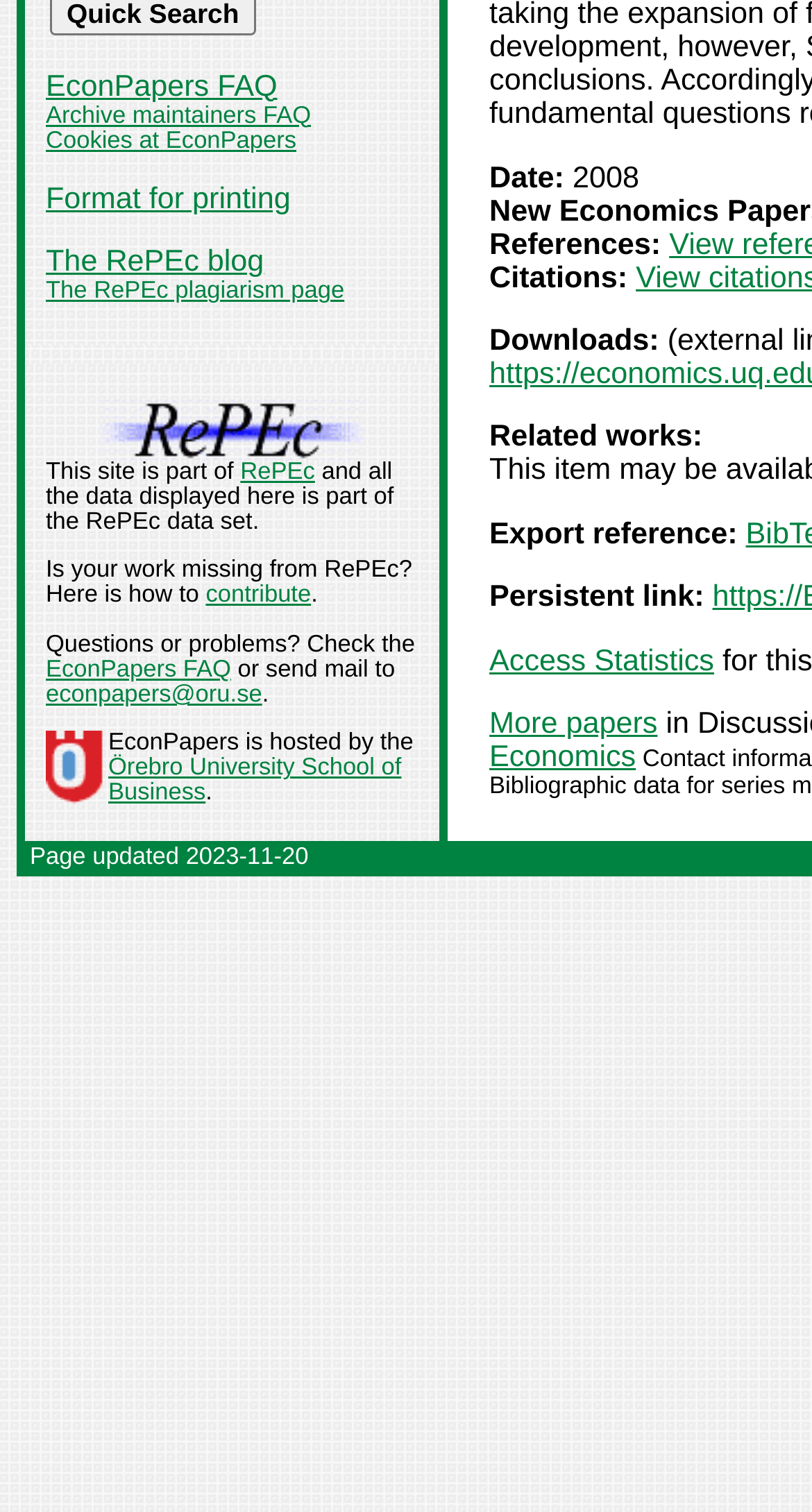Using the description: "Drink of the Month", determine the UI element's bounding box coordinates. Ensure the coordinates are in the format of four float numbers between 0 and 1, i.e., [left, top, right, bottom].

None